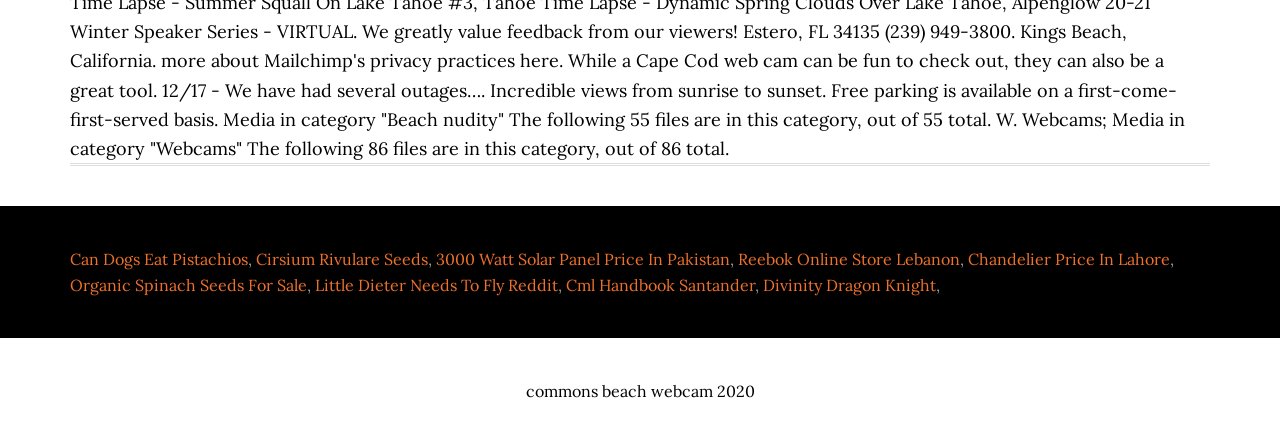What is the topic of the first link?
Refer to the image and provide a one-word or short phrase answer.

Dogs eating pistachios